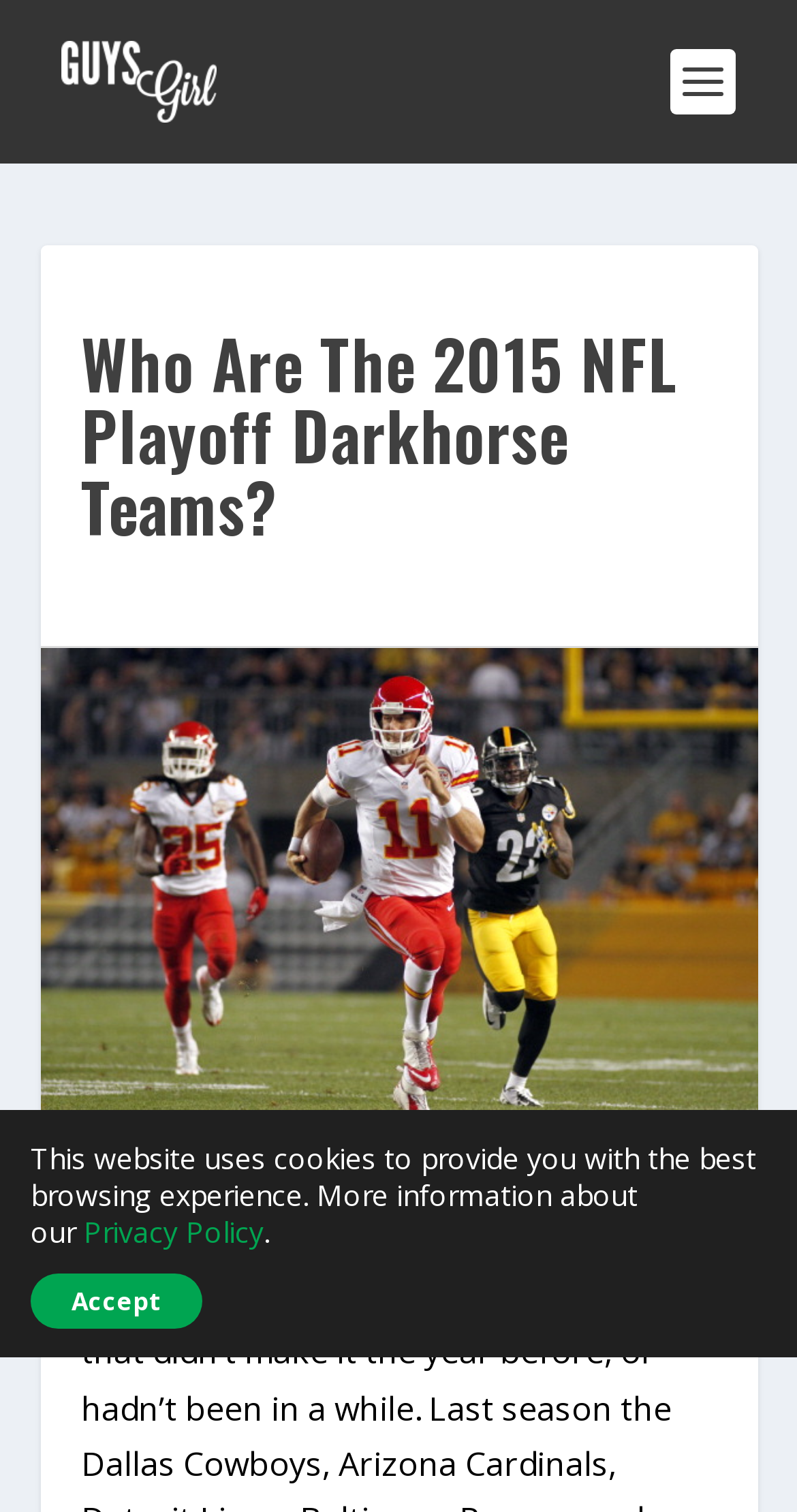What is the purpose of the text at the bottom of the webpage?
Based on the screenshot, answer the question with a single word or phrase.

Cookie policy